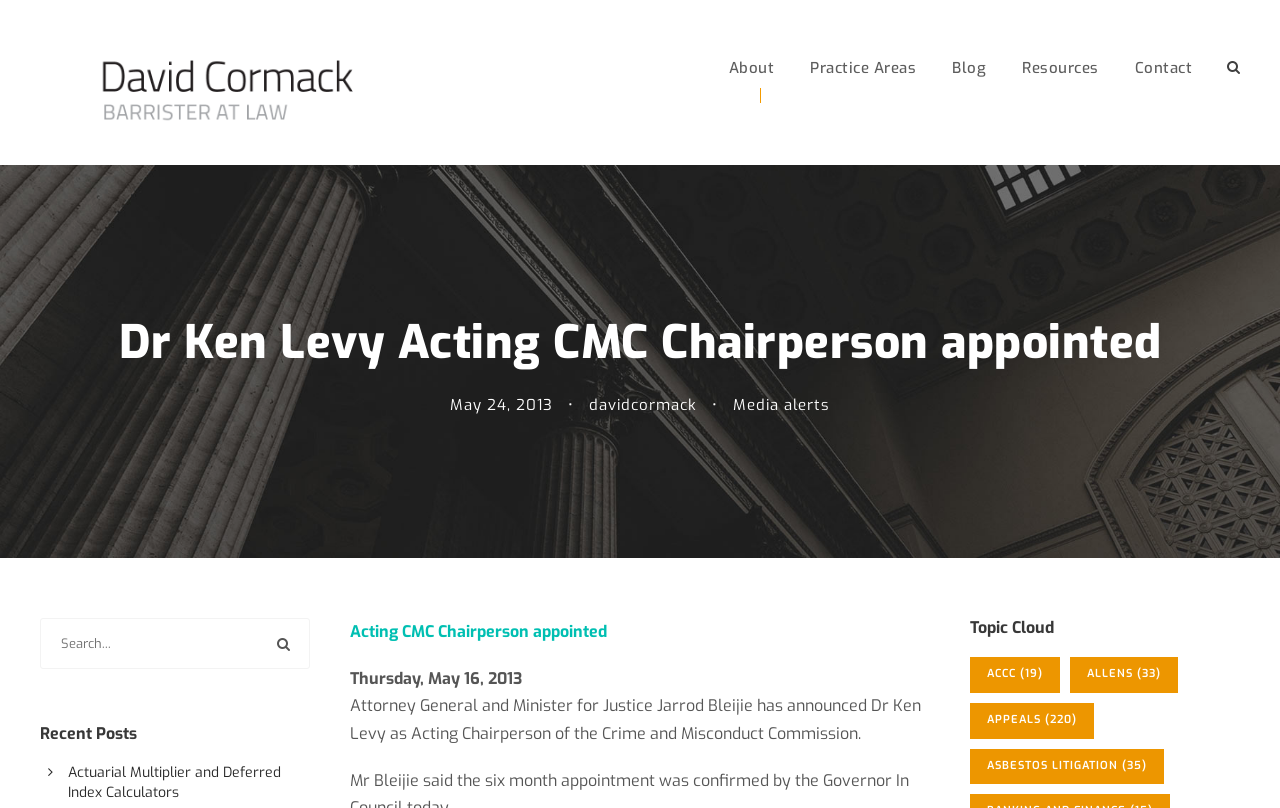Find the bounding box coordinates of the clickable element required to execute the following instruction: "View the 'Recent Posts'". Provide the coordinates as four float numbers between 0 and 1, i.e., [left, top, right, bottom].

[0.031, 0.896, 0.242, 0.92]